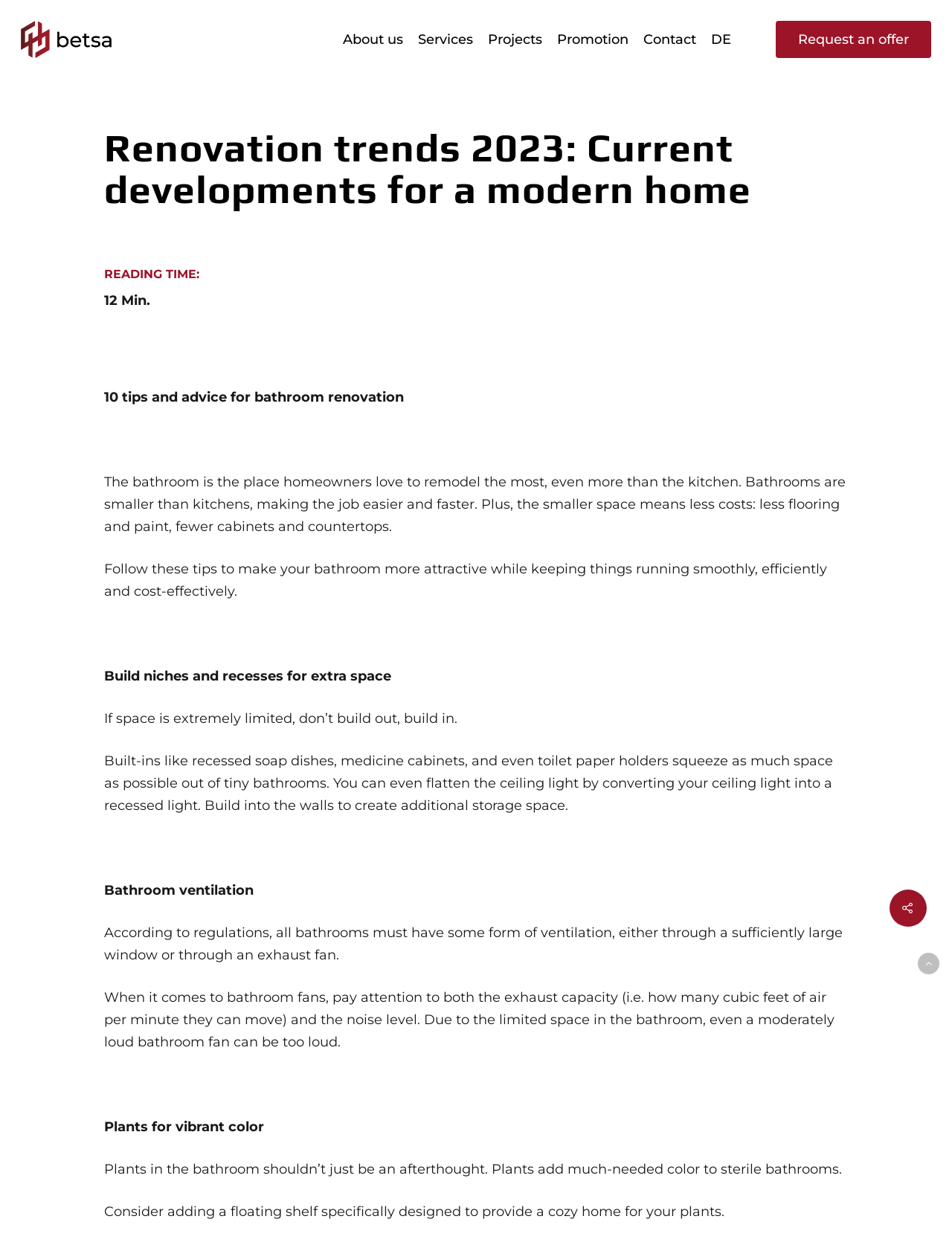Determine the bounding box for the described HTML element: "Contact". Ensure the coordinates are four float numbers between 0 and 1 in the format [left, top, right, bottom].

[0.668, 0.026, 0.739, 0.037]